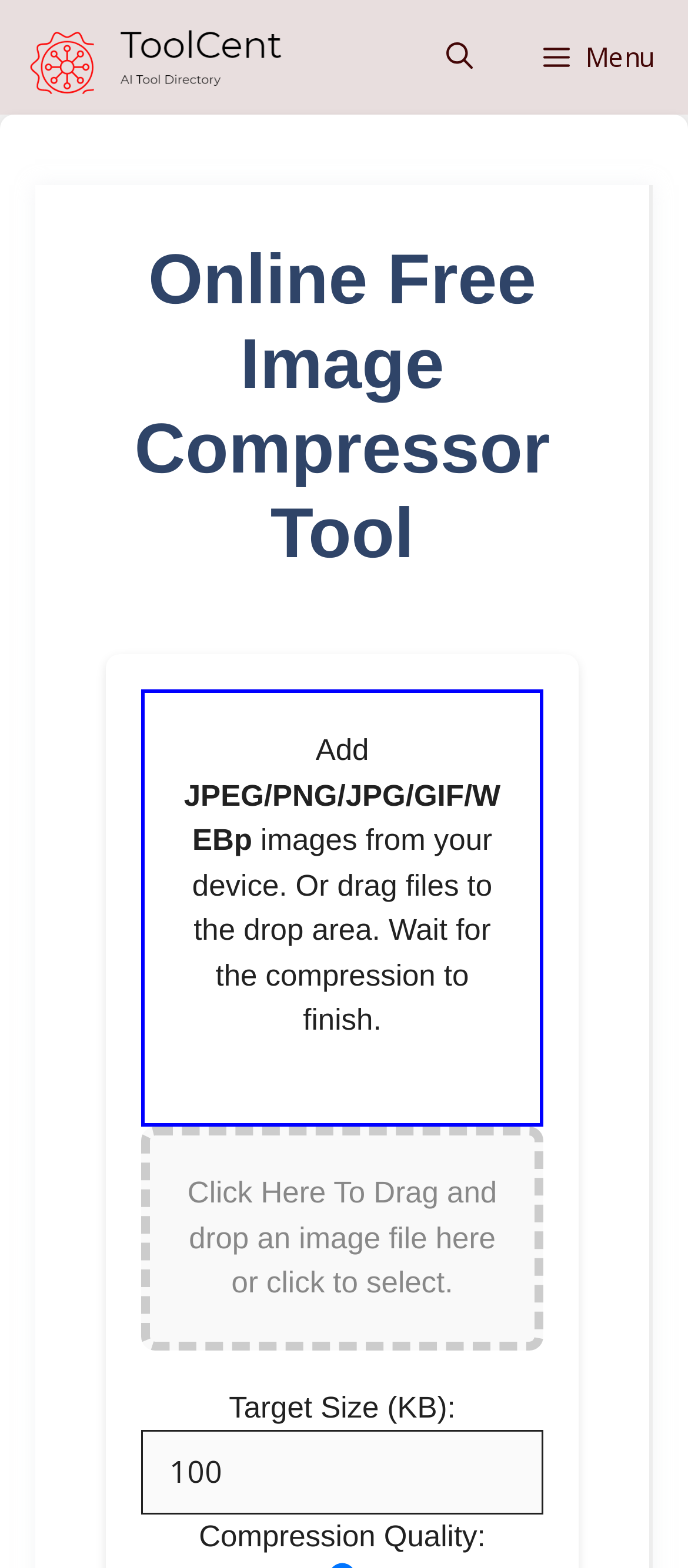How do I add an image to compress?
Please answer the question with as much detail and depth as you can.

I found the instructions for adding an image to compress by reading the StaticText elements on the page. One element says 'Click Here To Drag and drop an image file here or click to select.' This suggests that users can either click to select an image or drag and drop an image file into the designated area.